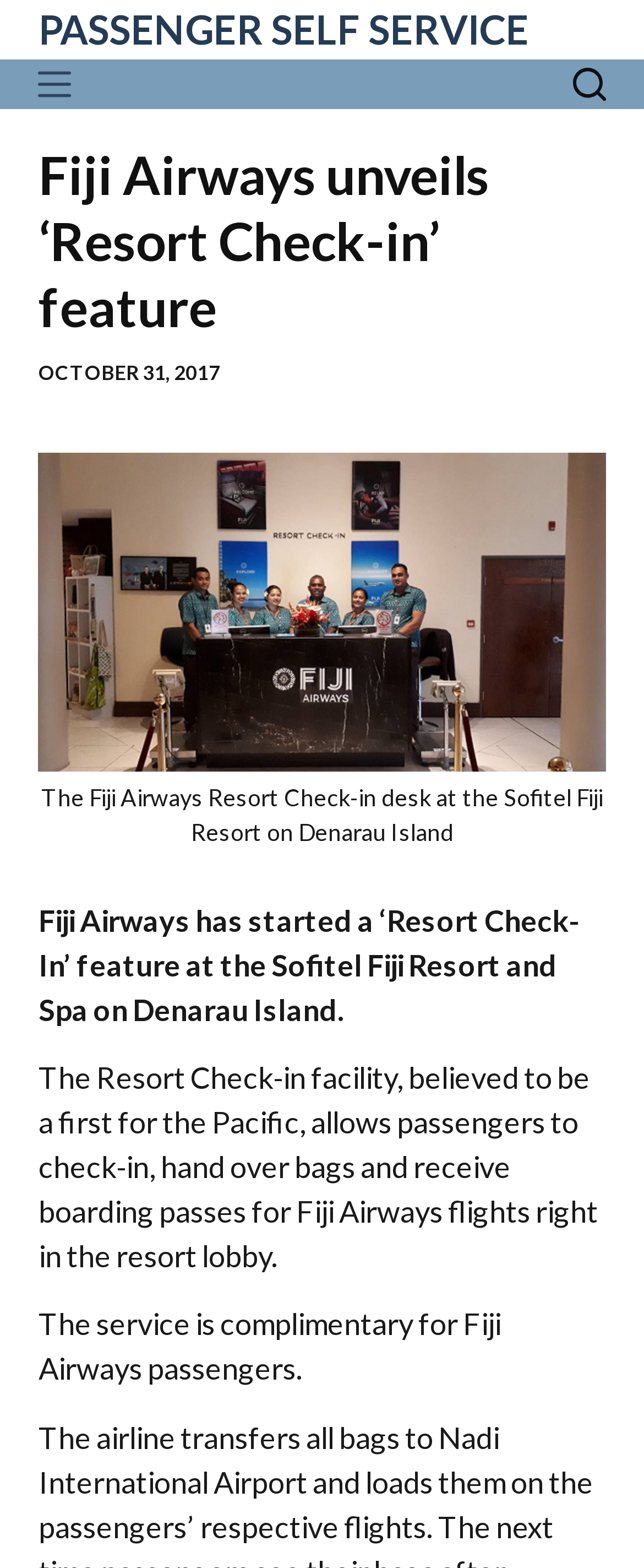Please identify the primary heading on the webpage and return its text.

Fiji Airways unveils ‘Resort Check-in’ feature